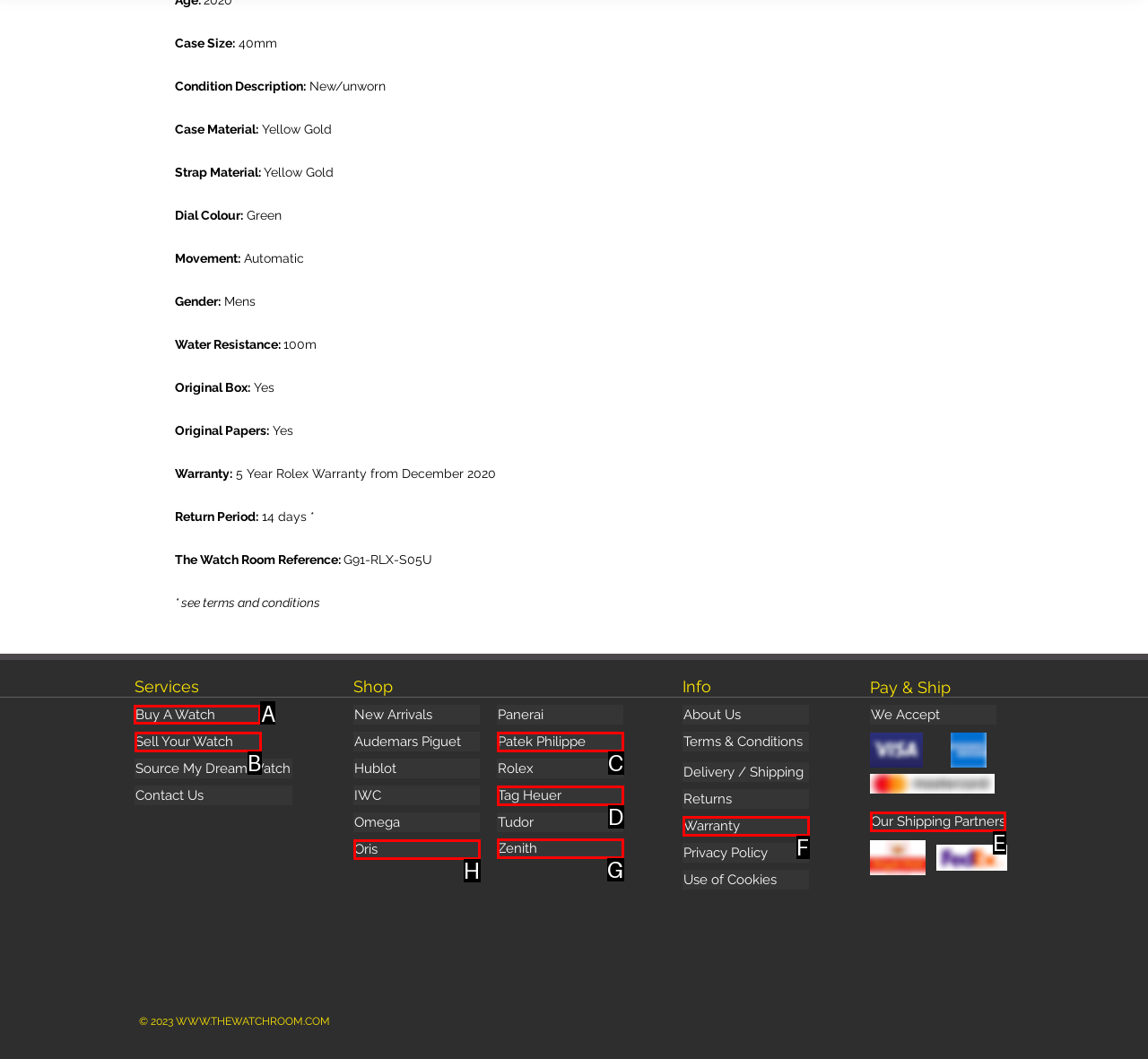Select the right option to accomplish this task: Click on the 'Buy A Watch' link. Reply with the letter corresponding to the correct UI element.

A